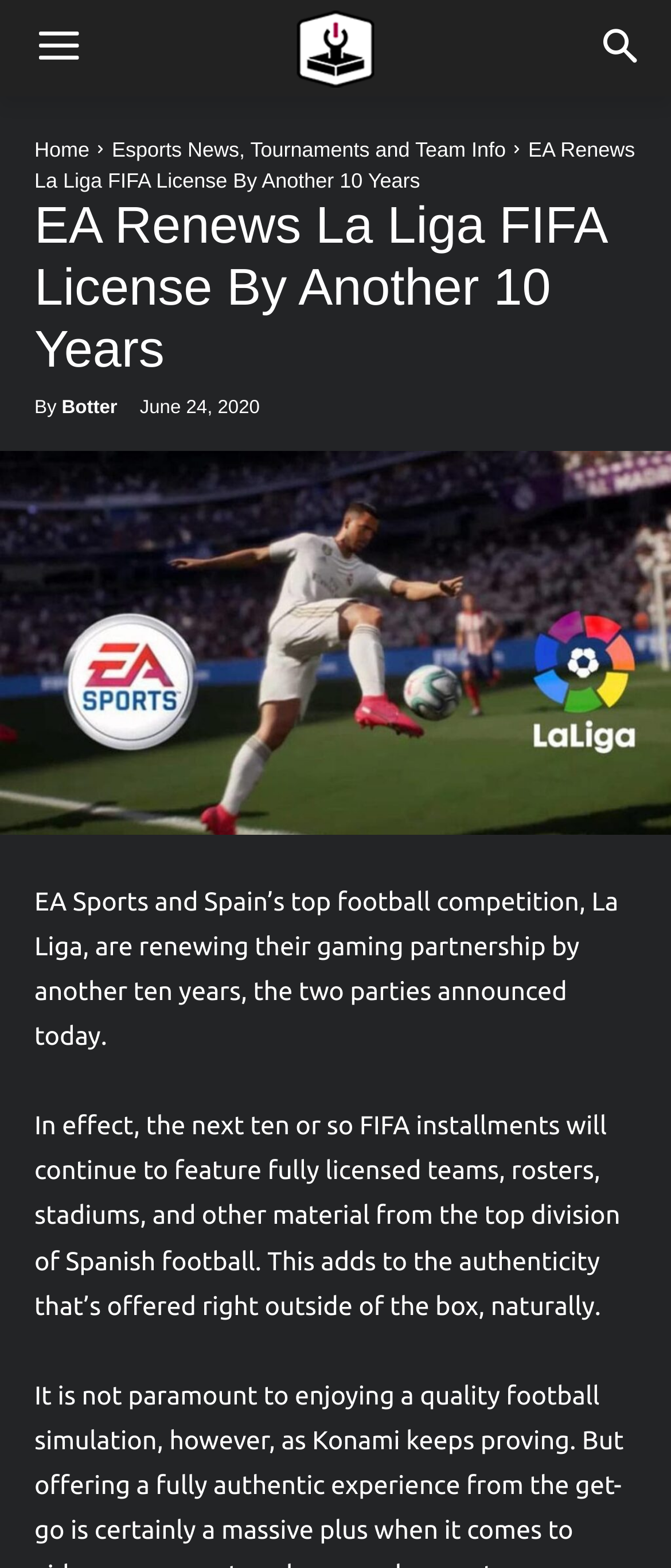Locate and extract the headline of this webpage.

EA Renews La Liga FIFA License By Another 10 Years